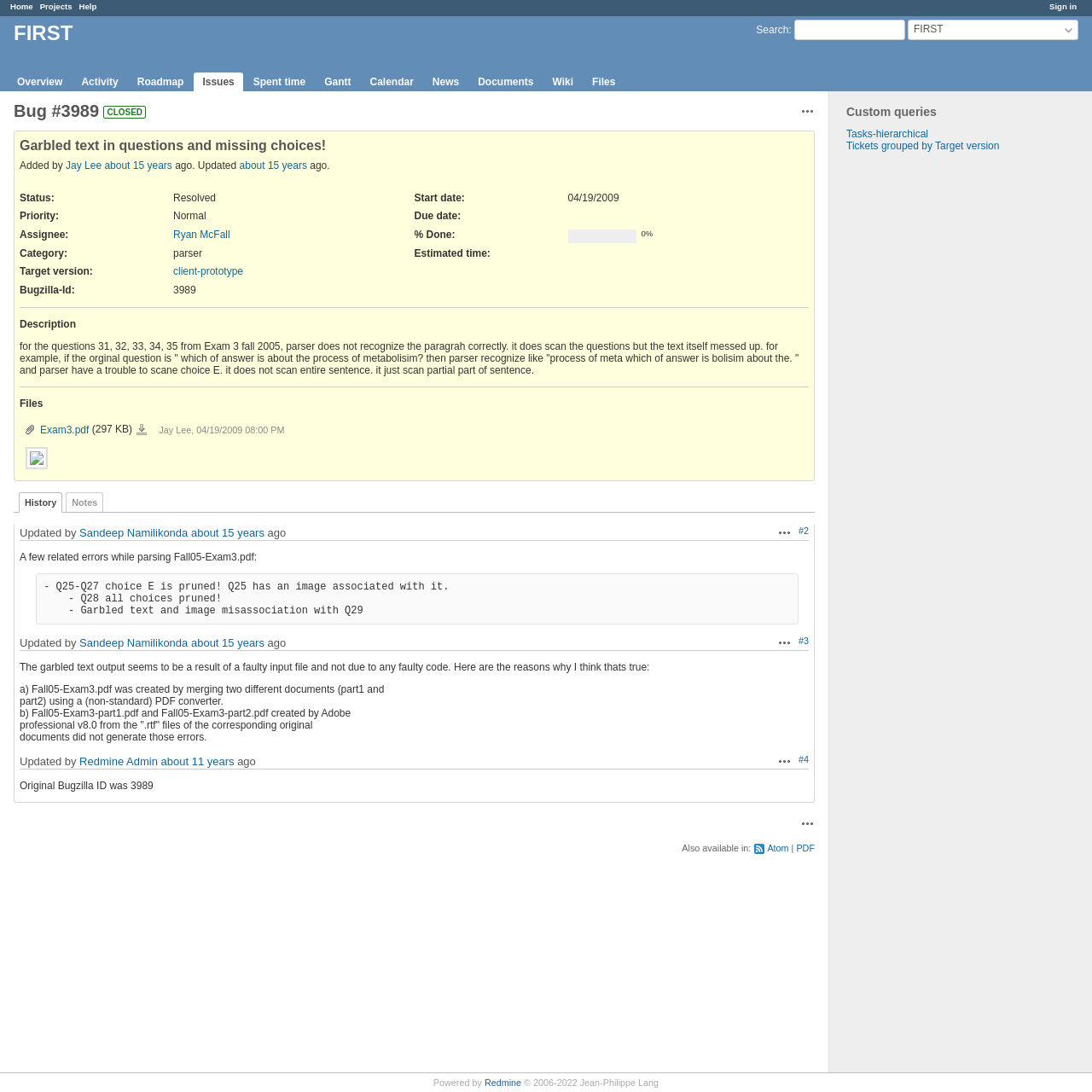Please identify the bounding box coordinates of the element I need to click to follow this instruction: "Download file Exam3.pdf".

[0.021, 0.388, 0.082, 0.399]